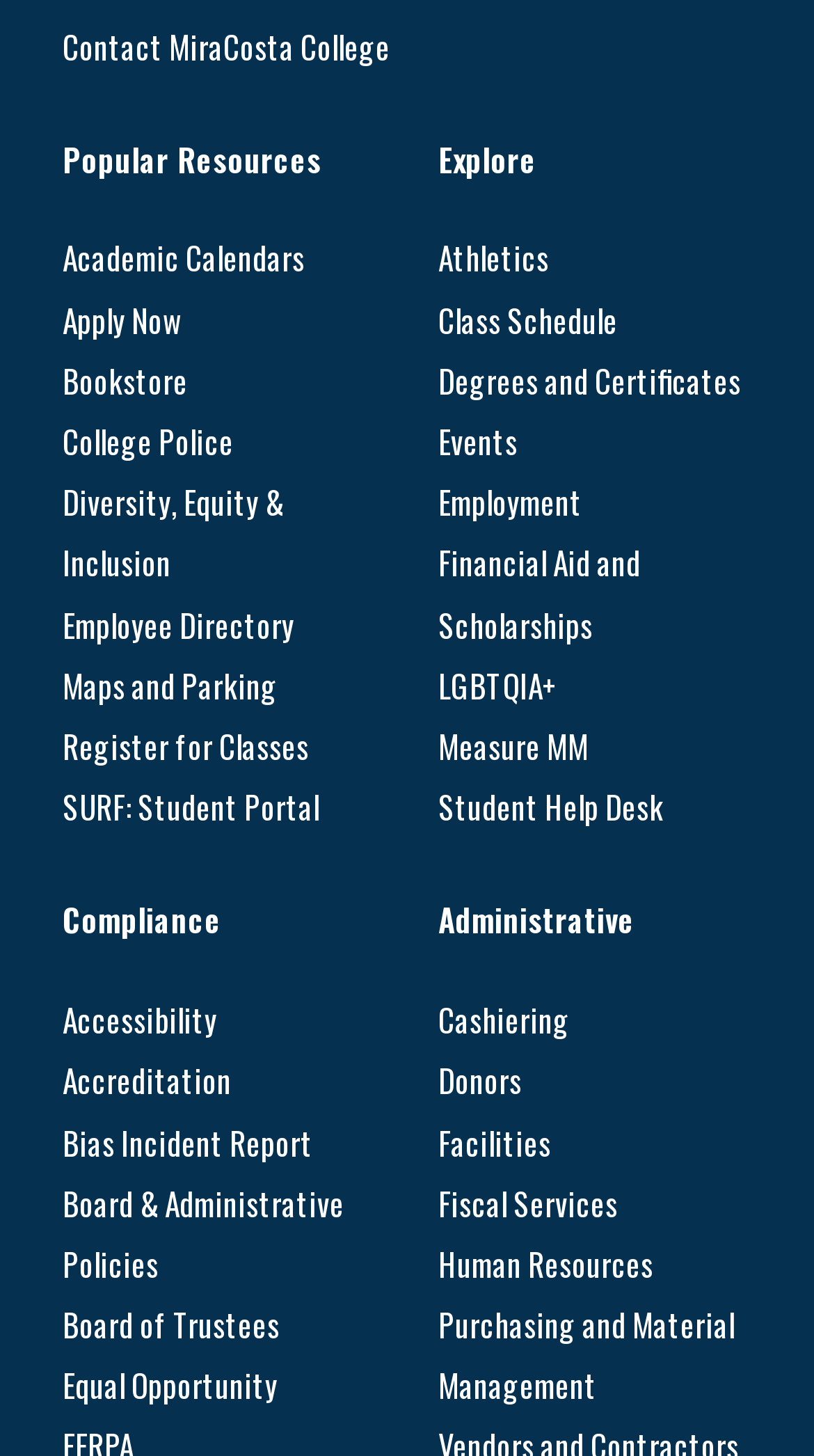Provide a short answer to the following question with just one word or phrase: How many administrative links are there?

6